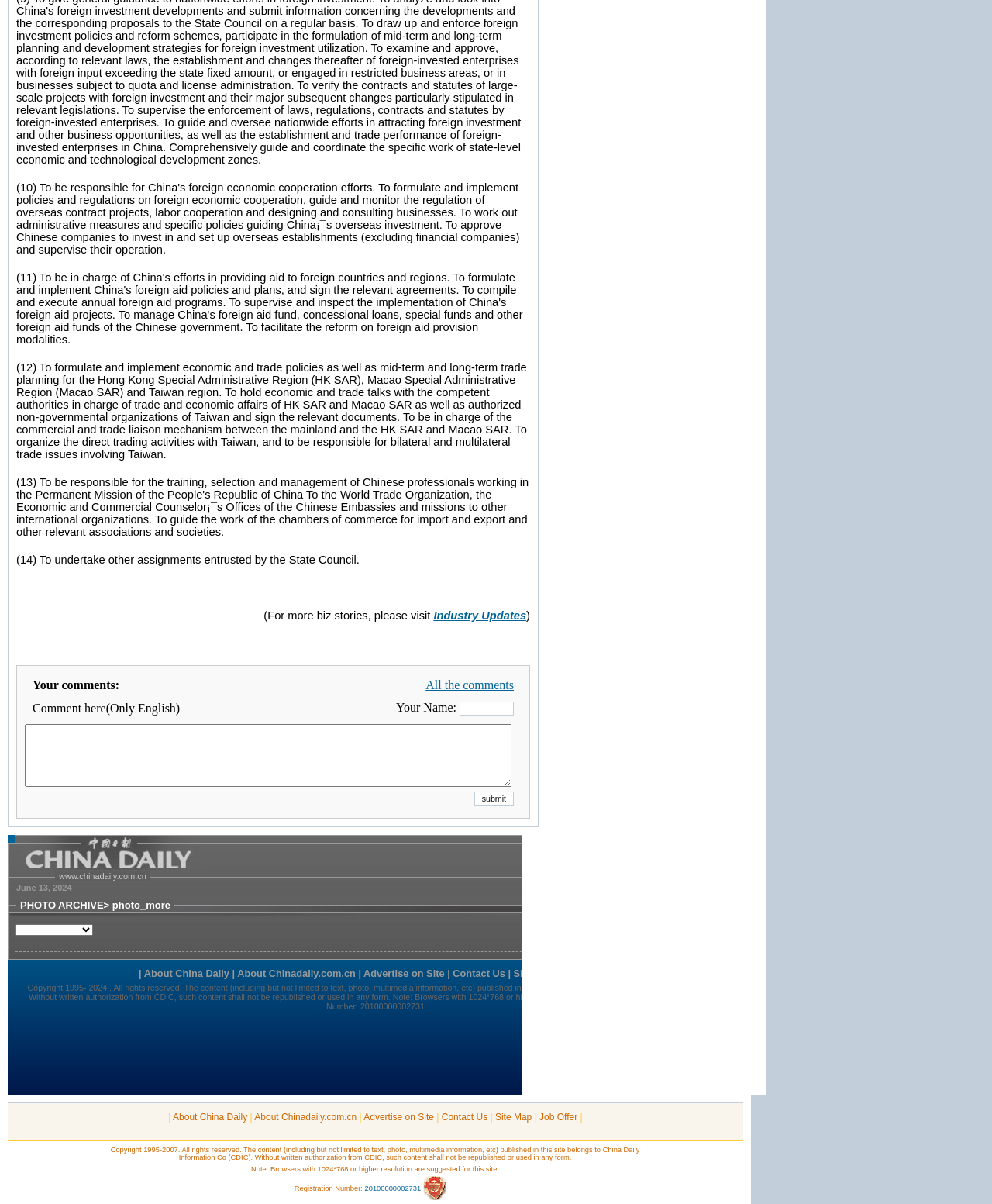Determine the bounding box coordinates of the clickable element to achieve the following action: 'Click the 'All the comments' link'. Provide the coordinates as four float values between 0 and 1, formatted as [left, top, right, bottom].

[0.429, 0.563, 0.518, 0.574]